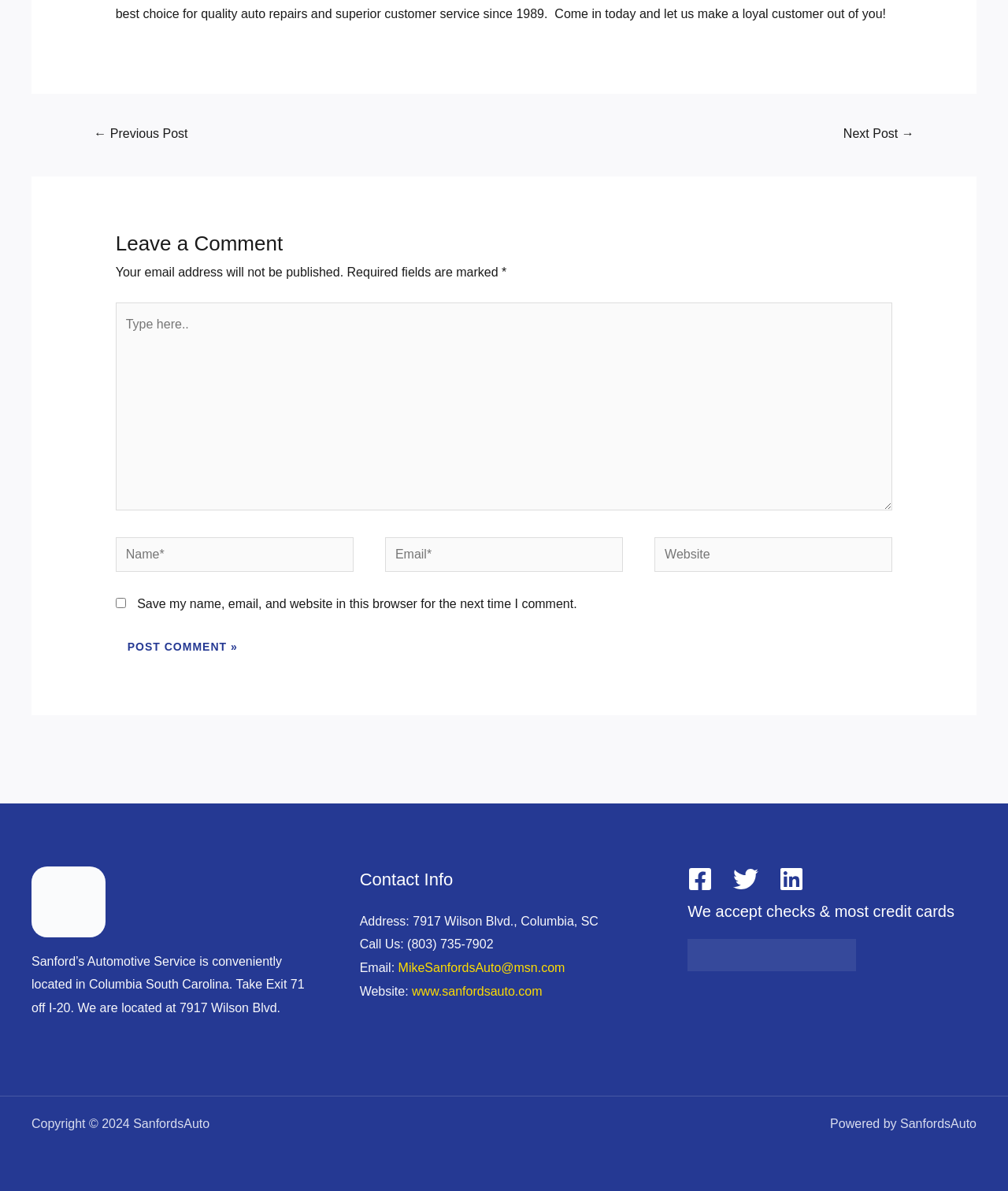Please find the bounding box coordinates of the element that you should click to achieve the following instruction: "Click the 'Facebook' link". The coordinates should be presented as four float numbers between 0 and 1: [left, top, right, bottom].

[0.682, 0.727, 0.707, 0.749]